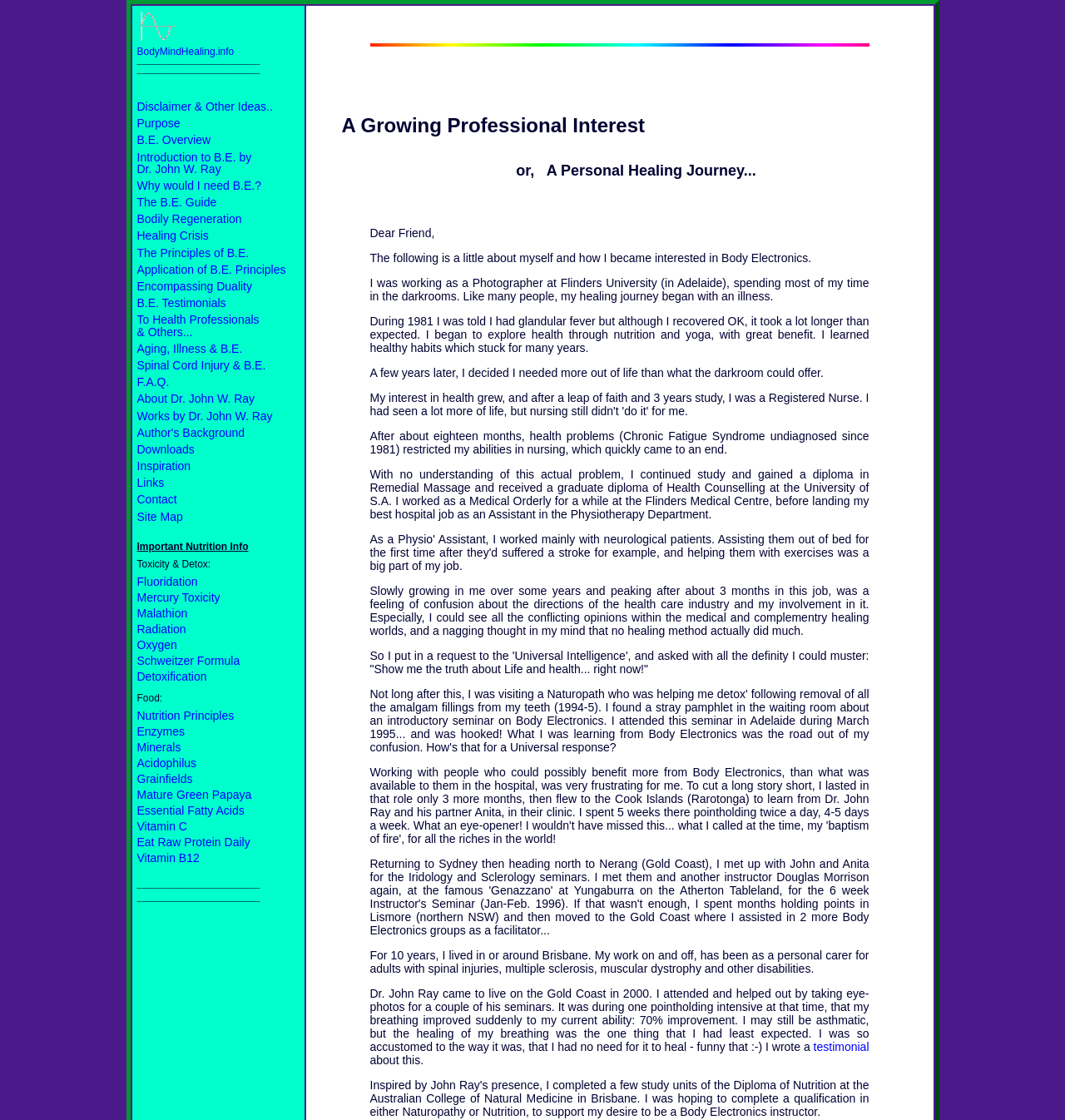Identify the bounding box of the HTML element described as: "Application of B.E. Principles".

[0.129, 0.235, 0.268, 0.247]